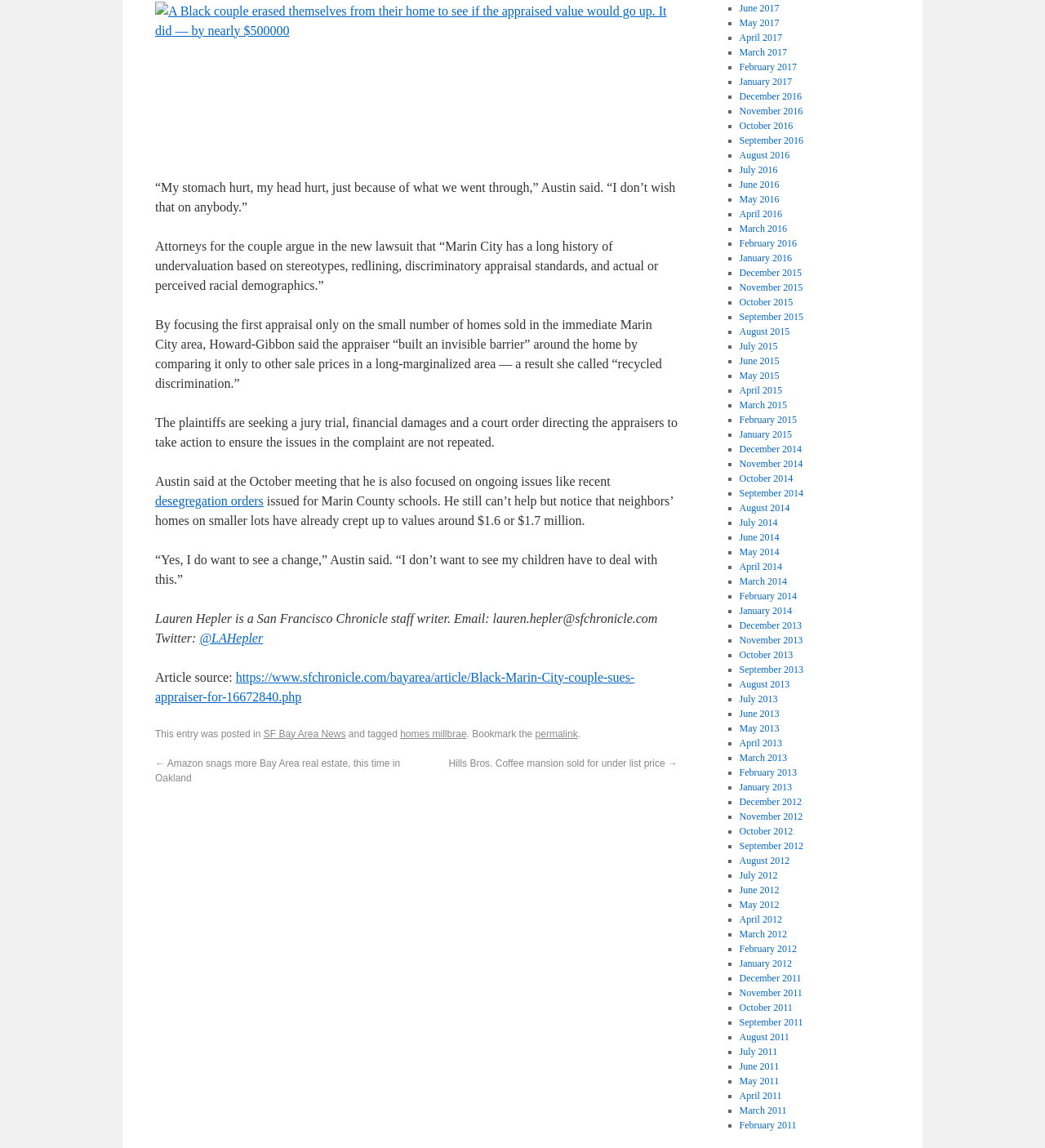Bounding box coordinates are specified in the format (top-left x, top-left y, bottom-right x, bottom-right y). All values are floating point numbers bounded between 0 and 1. Please provide the bounding box coordinate of the region this sentence describes: June 2013

[0.707, 0.617, 0.746, 0.627]